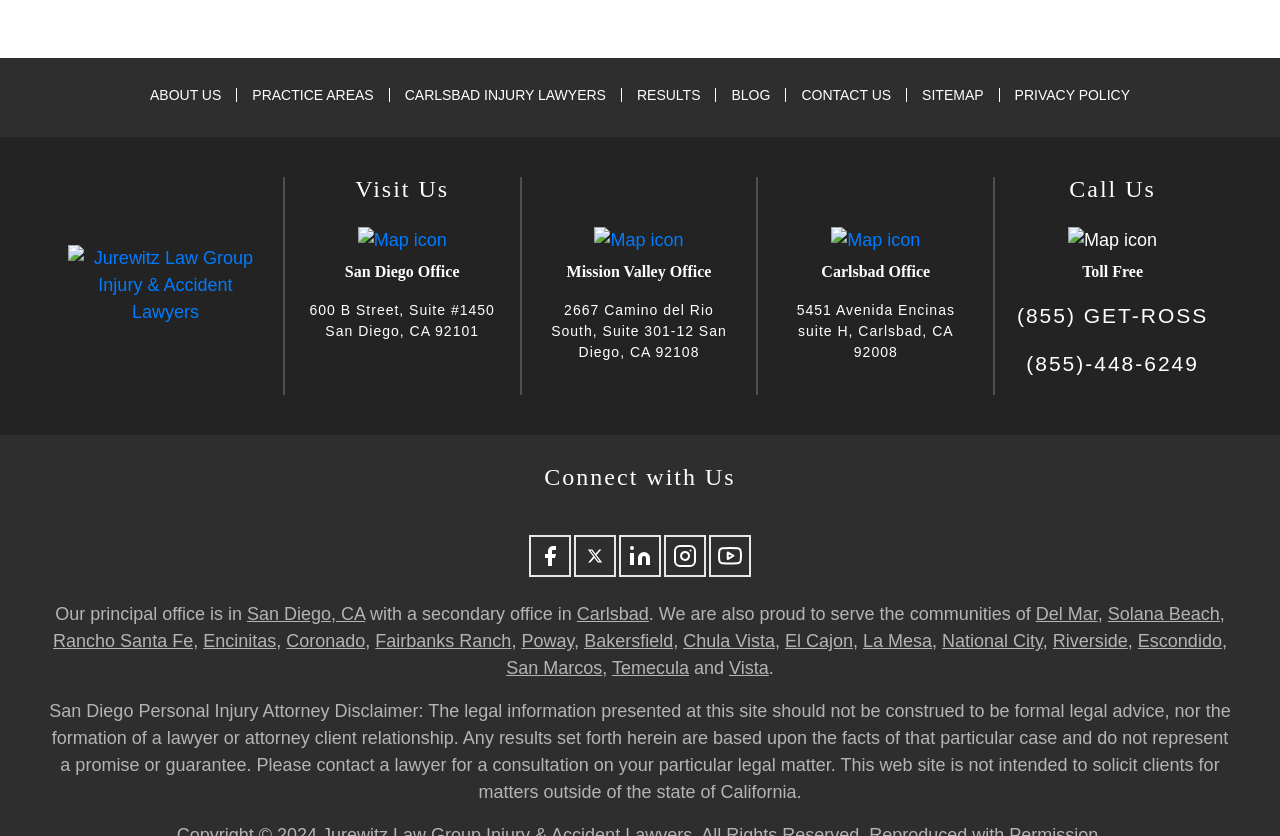What is the toll-free phone number of the law group?
Please respond to the question with a detailed and thorough explanation.

The toll-free phone number of the law group can be found at the top of the webpage, next to the 'Call Us' text, and is displayed as '(855) 448-6249'.